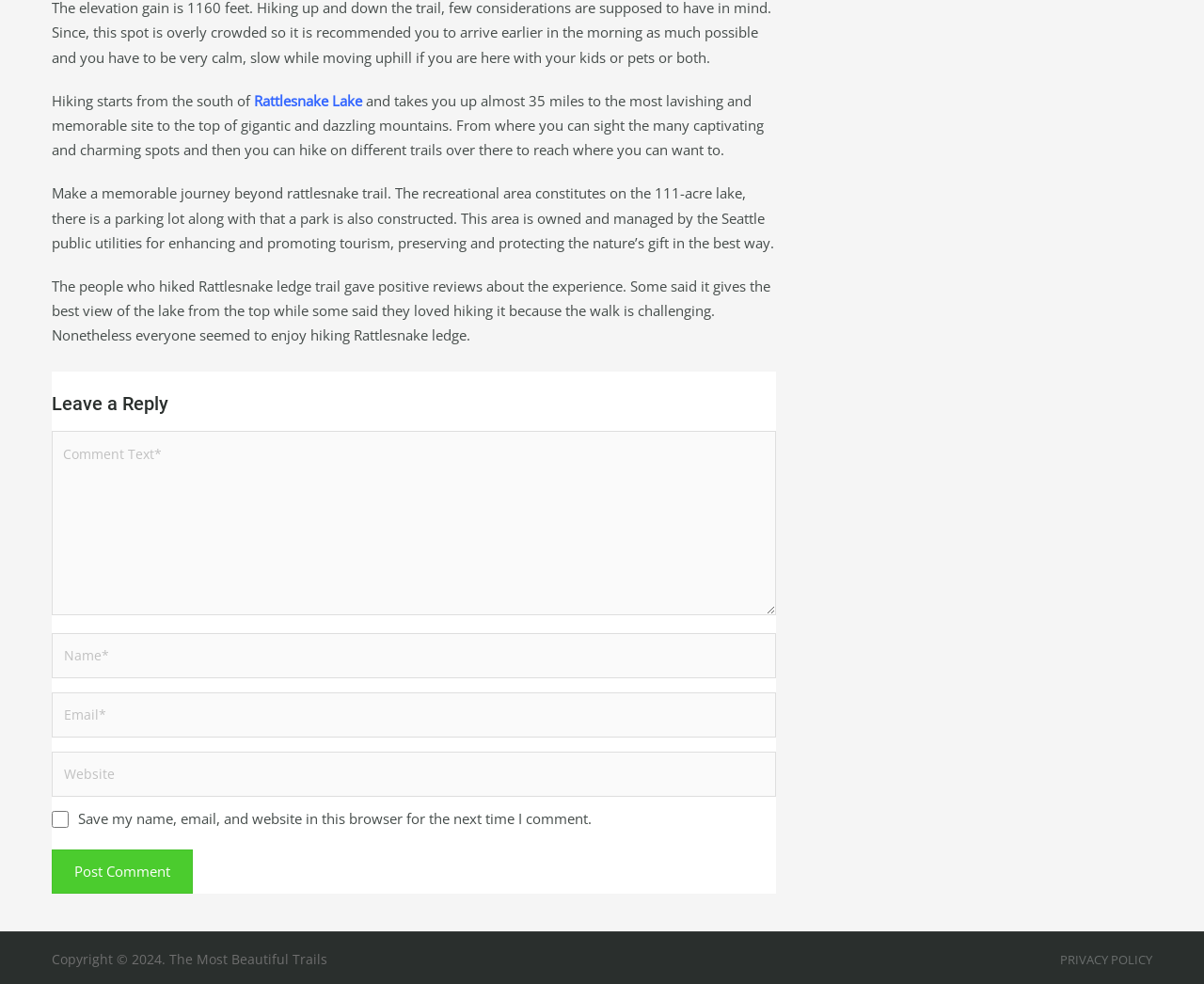Please respond to the question using a single word or phrase:
What is the name of the lake mentioned in the text?

Rattlesnake Lake